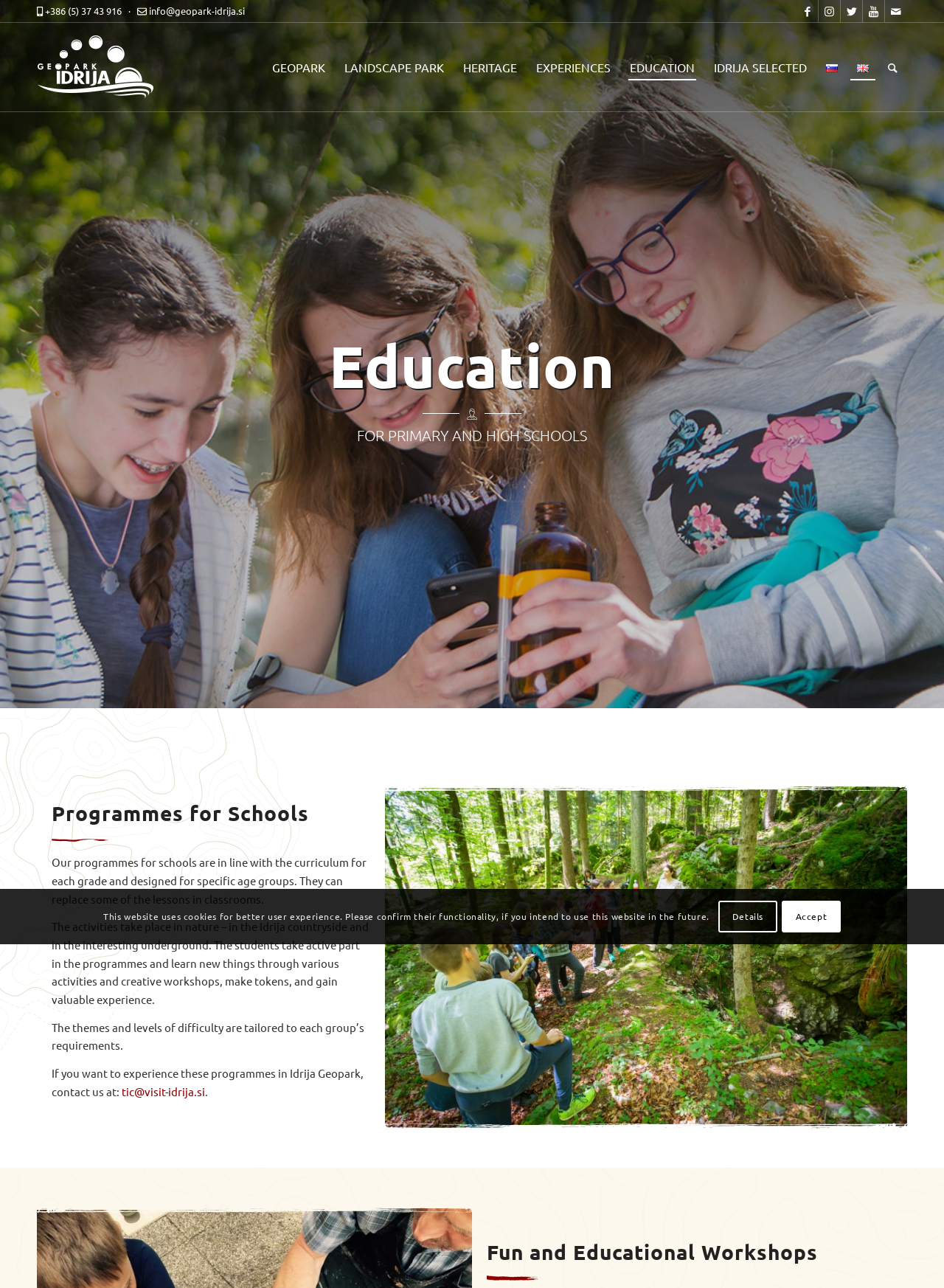Locate the bounding box coordinates of the segment that needs to be clicked to meet this instruction: "Search the website".

[0.93, 0.018, 0.961, 0.086]